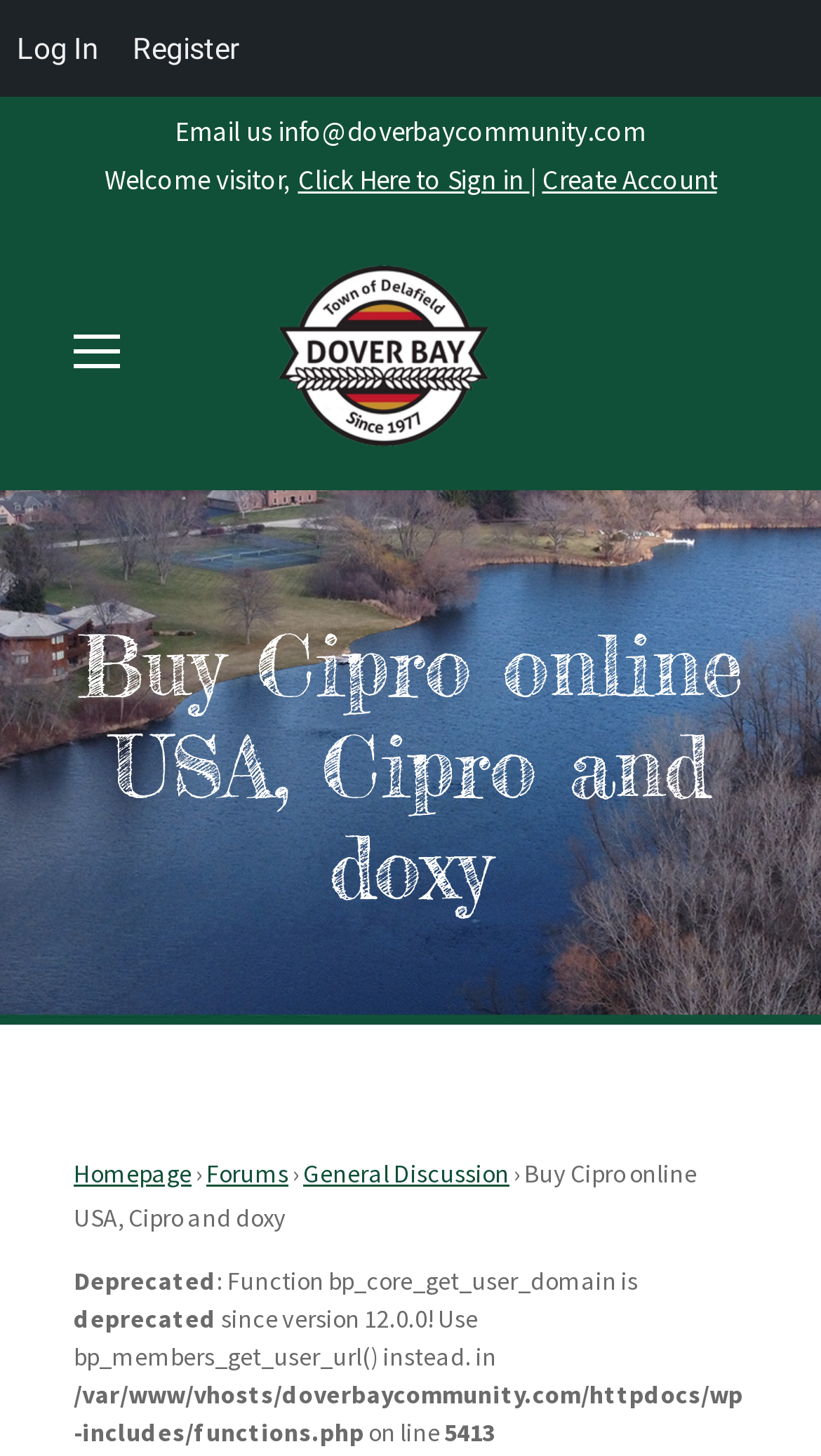What is the purpose of the webpage?
Please provide a single word or phrase based on the screenshot.

Buy Cipro online